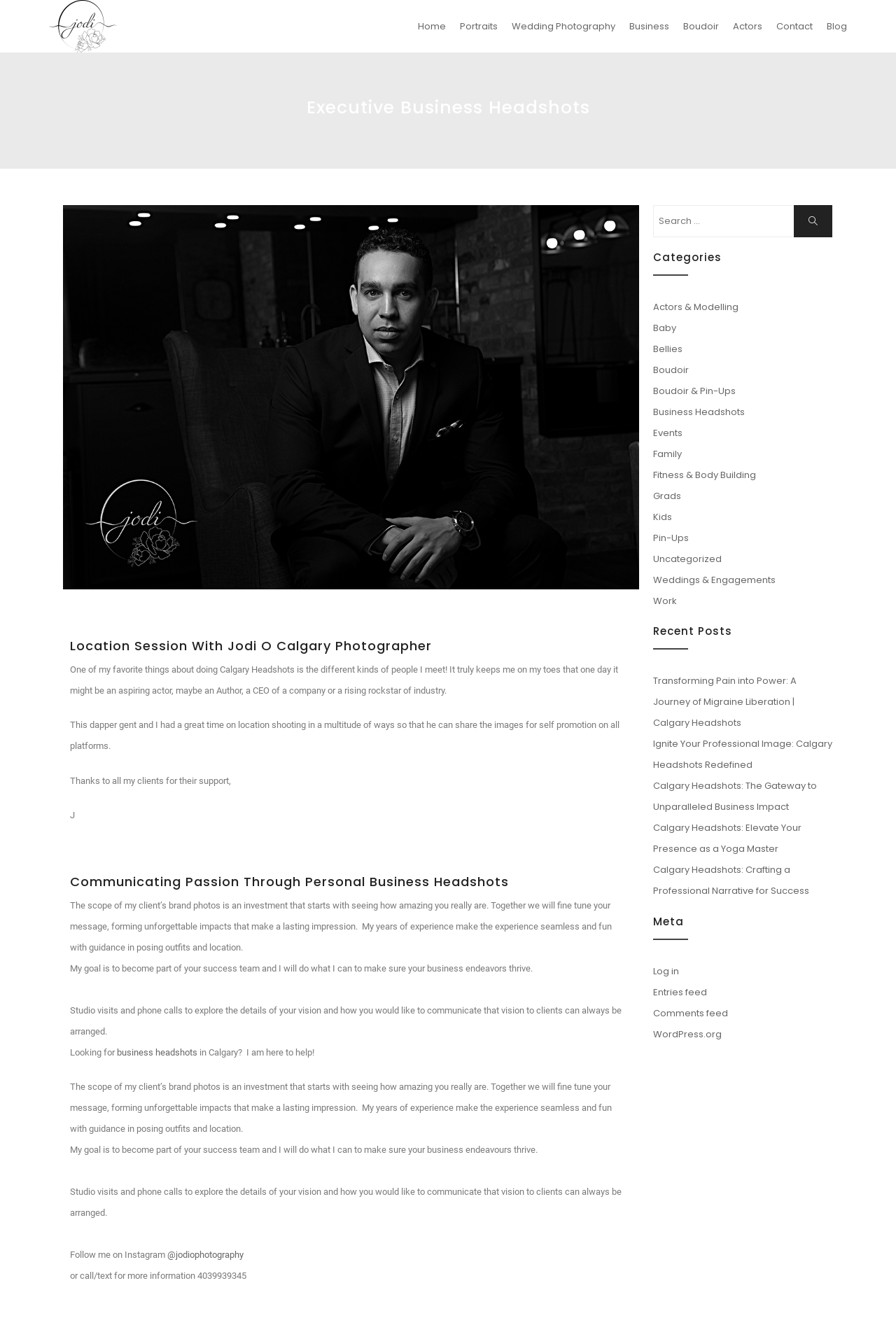Could you highlight the region that needs to be clicked to execute the instruction: "Search for something"?

[0.729, 0.154, 0.929, 0.178]